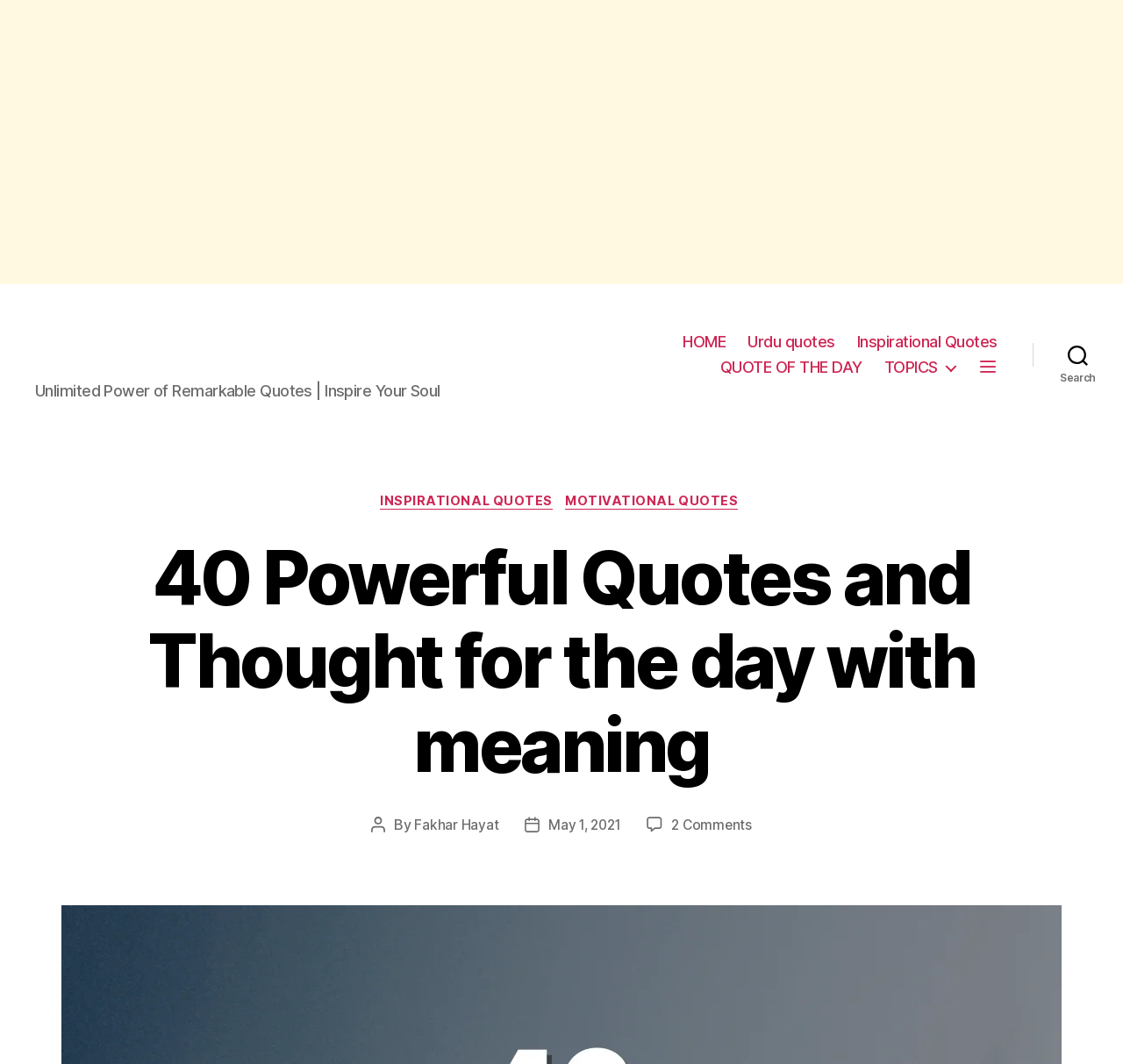Pinpoint the bounding box coordinates of the area that should be clicked to complete the following instruction: "go to home page". The coordinates must be given as four float numbers between 0 and 1, i.e., [left, top, right, bottom].

[0.608, 0.319, 0.646, 0.337]